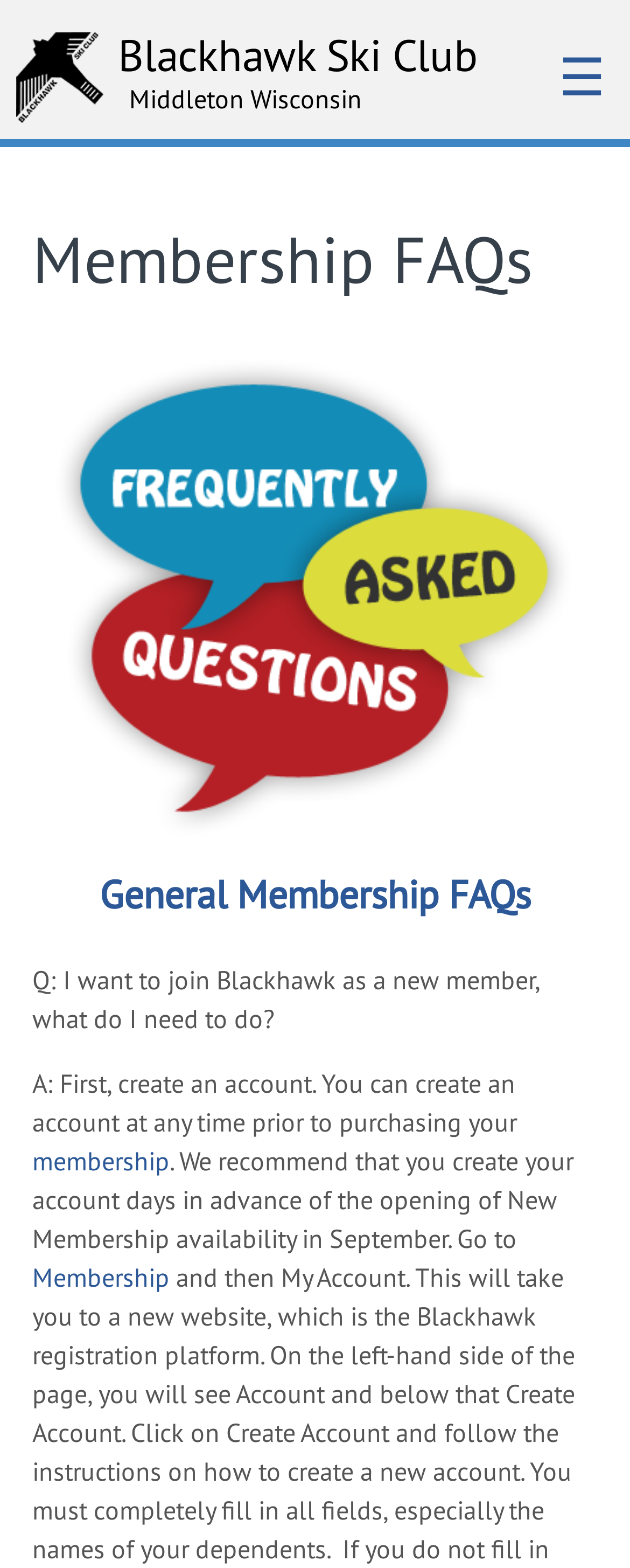For the given element description Blackhawk Ski Club, determine the bounding box coordinates of the UI element. The coordinates should follow the format (top-left x, top-left y, bottom-right x, bottom-right y) and be within the range of 0 to 1.

[0.187, 0.017, 0.759, 0.054]